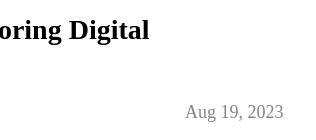Using a single word or phrase, answer the following question: 
What is the underlying narrative of BRICS cooperation?

Unity and mutual benefits